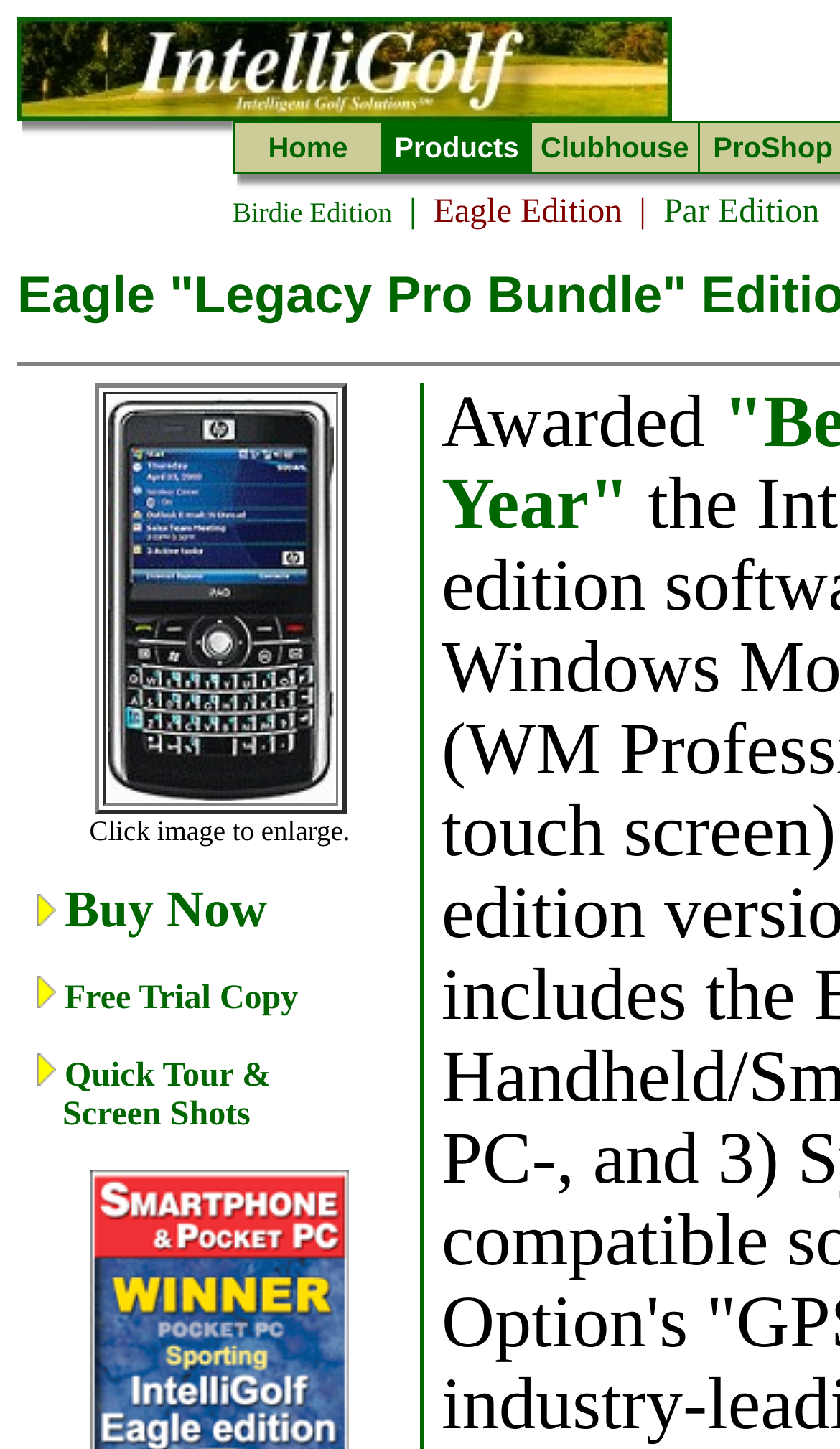How many links are present in the top navigation bar?
Please give a detailed and elaborate answer to the question.

The top navigation bar contains three grid cells with links: 'Home', 'Products', and 'Clubhouse'. Each of these links is a separate element, so there are three links in total.